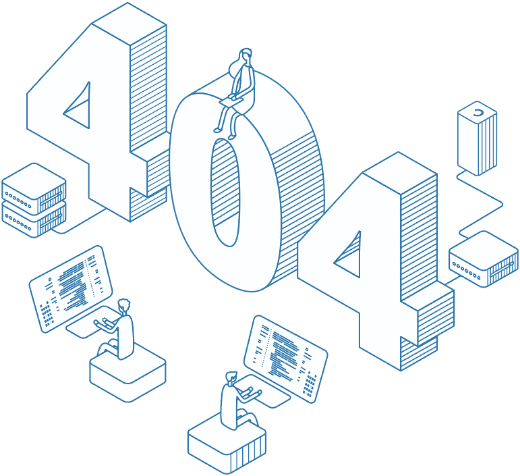Create a detailed narrative of what is happening in the image.

The image depicts a whimsical representation of a "404 Error," often seen when a webpage cannot be found. Central to the illustration is the large numeral "404," designed in a bold, three-dimensional style with a person sitting atop it, conveying a sense of contemplation or confusion. Surrounding this figure are smaller, stylized representations of individuals engaged with their computer screens, engrossed in code or data, symbolizing the search for lost information. The backdrop features abstract data storage elements, emphasizing the digital context. This playful interpretation of a common web error captures the blend of technology and human experience.